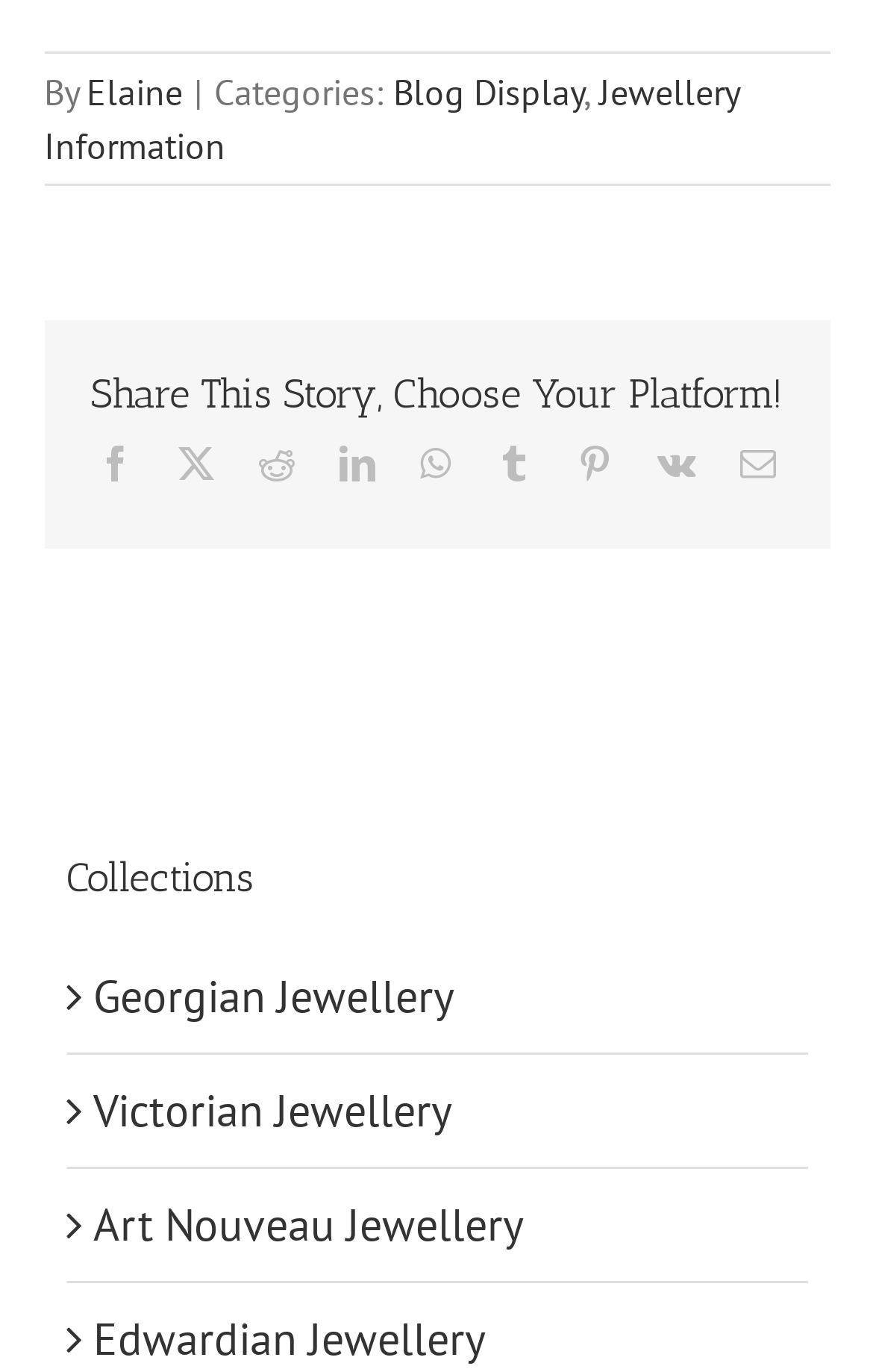Identify the bounding box coordinates of the part that should be clicked to carry out this instruction: "View Edwardian Jewellery collection".

[0.106, 0.954, 0.555, 0.997]